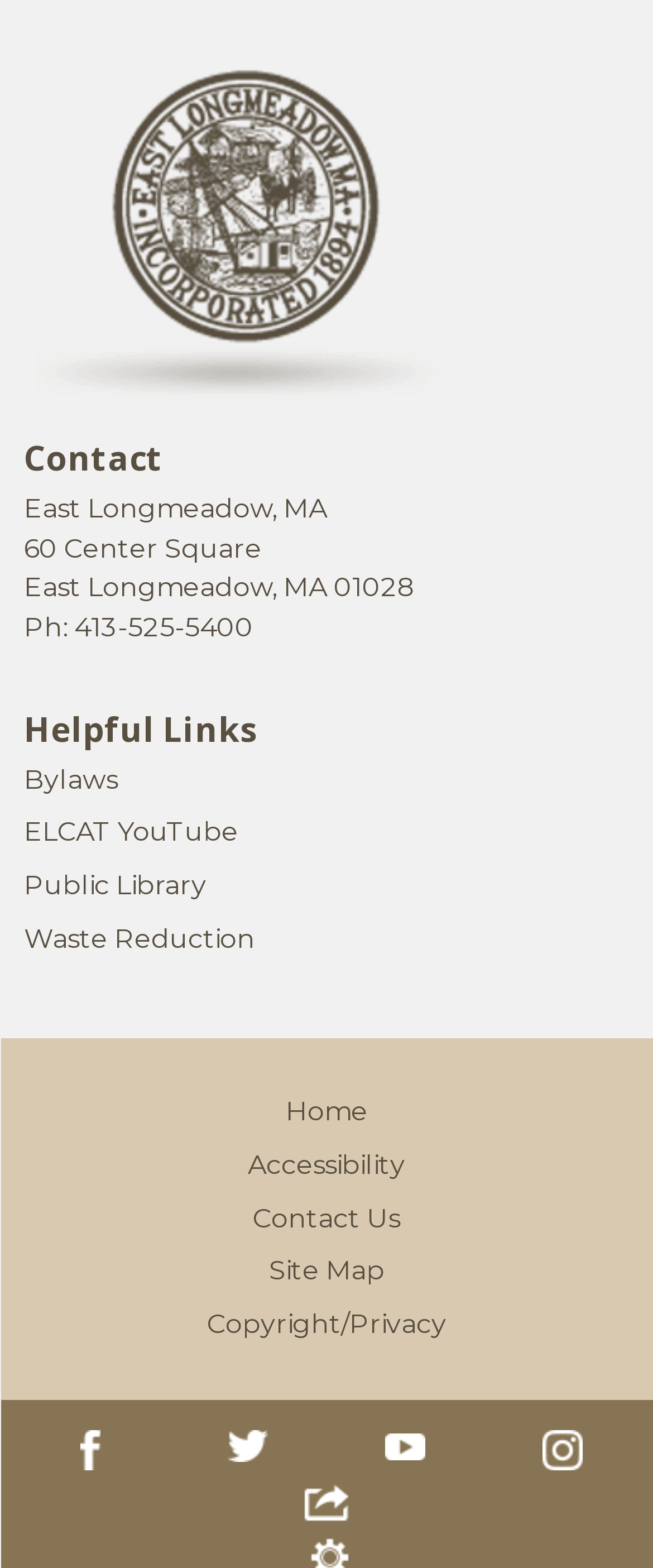Using the description "Public Library", predict the bounding box of the relevant HTML element.

[0.037, 0.554, 0.316, 0.575]